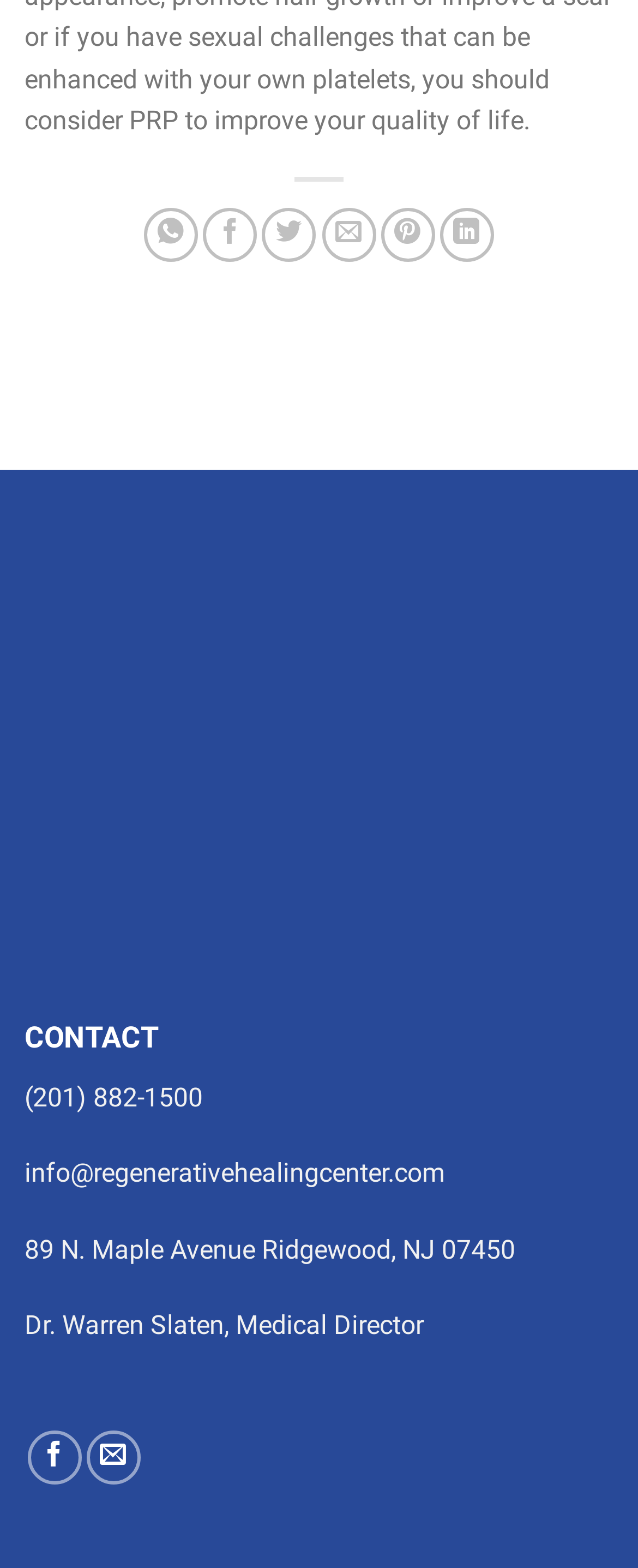Using details from the image, please answer the following question comprehensively:
What is the phone number of the Regenerative Healing Center?

I found the phone number by looking at the static text element with the bounding box coordinates [0.038, 0.69, 0.318, 0.71], which contains the phone number '(201) 882-1500'.